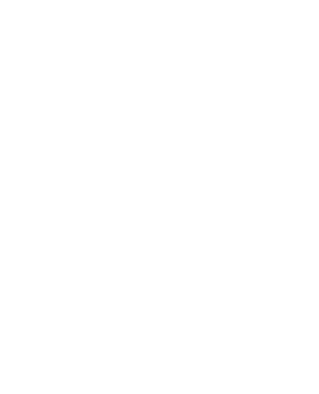Where may this design be featured?
Please use the visual content to give a single word or phrase answer.

Gallery setting